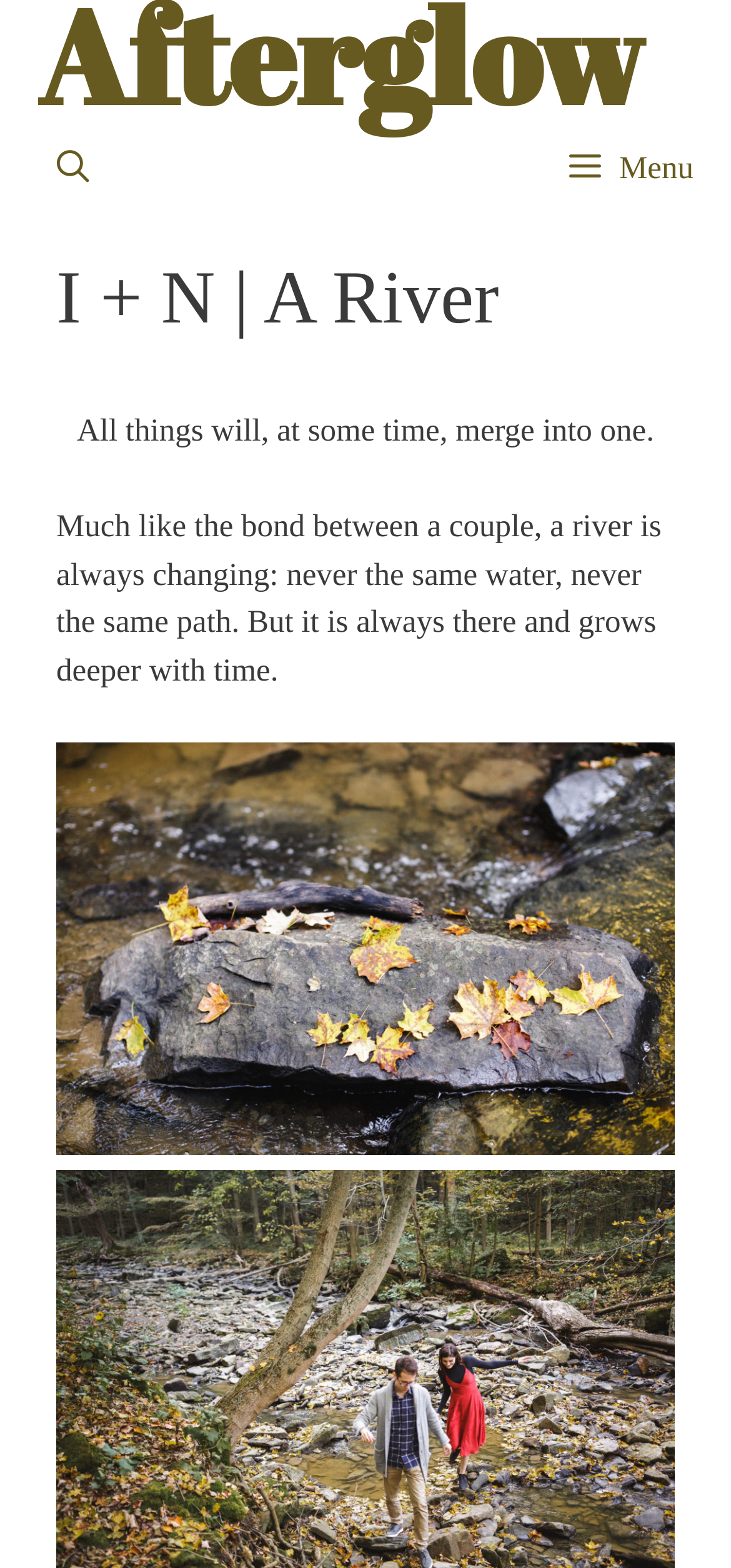Provide a single word or phrase to answer the given question: 
What is the main subject of the image on the webpage?

Autumn in Niagara